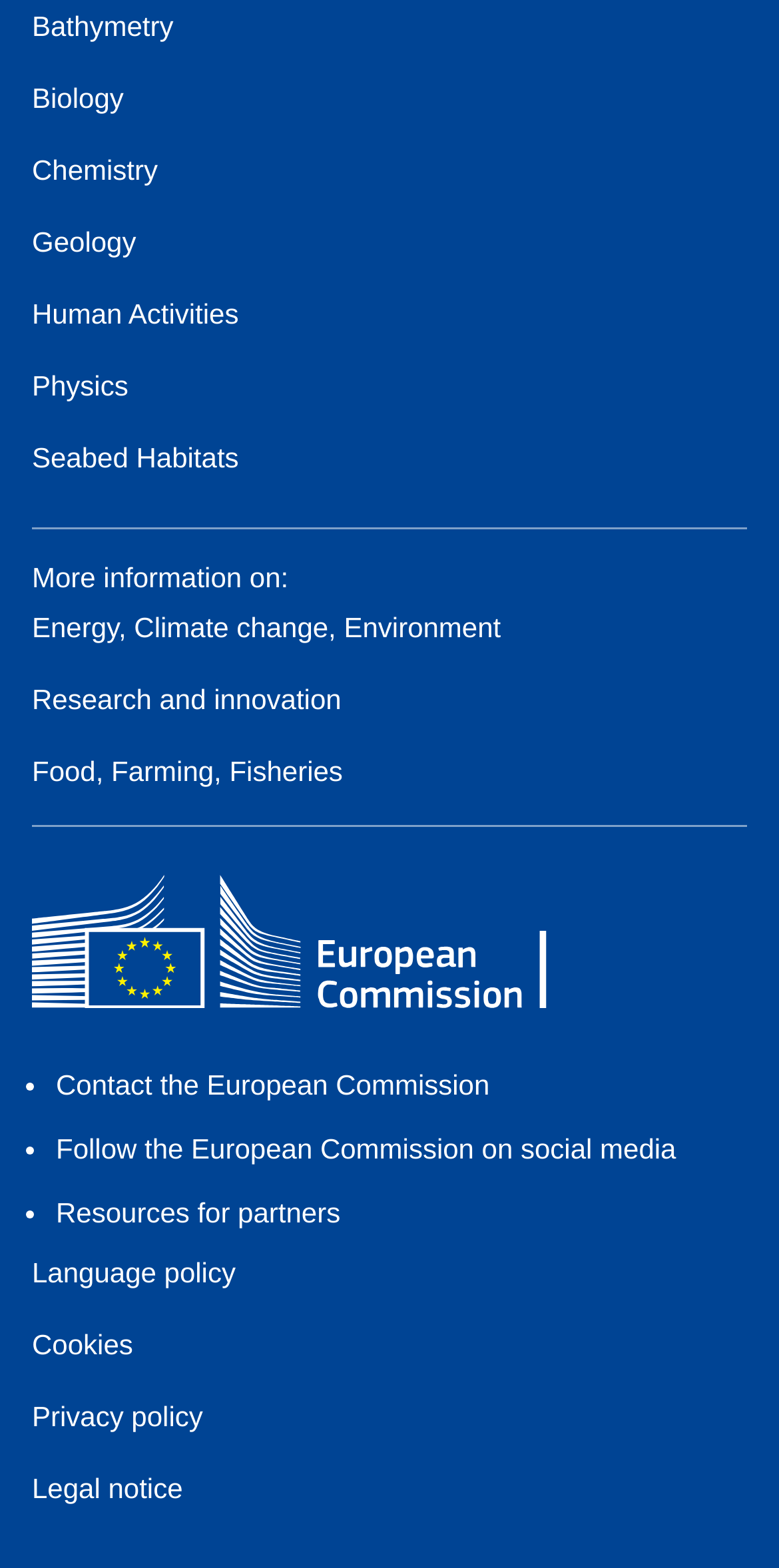Please provide a brief answer to the following inquiry using a single word or phrase:
What are the social media options provided?

Follow the European Commission